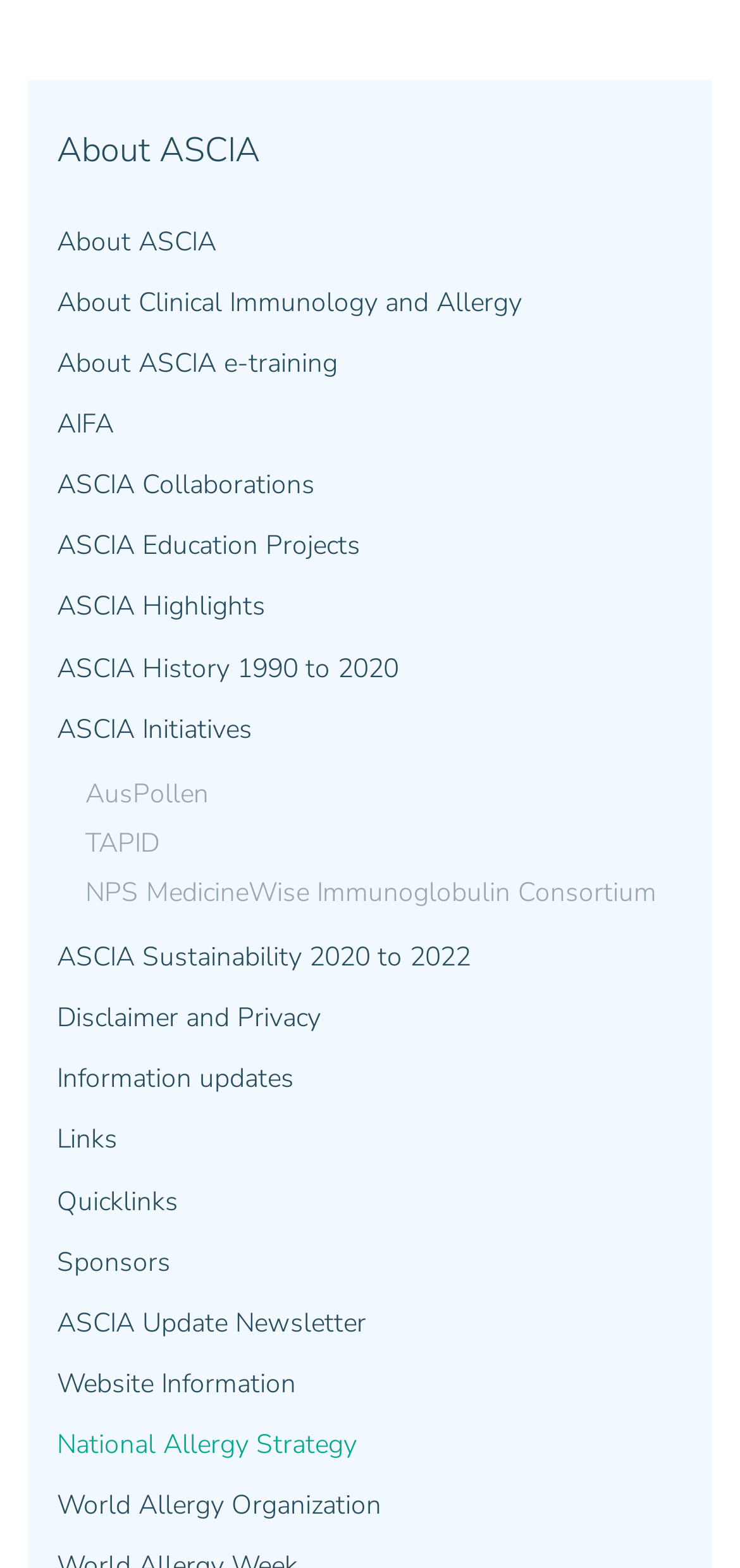Determine the bounding box for the described HTML element: "Disclaimer and Privacy". Ensure the coordinates are four float numbers between 0 and 1 in the format [left, top, right, bottom].

[0.077, 0.63, 0.962, 0.669]